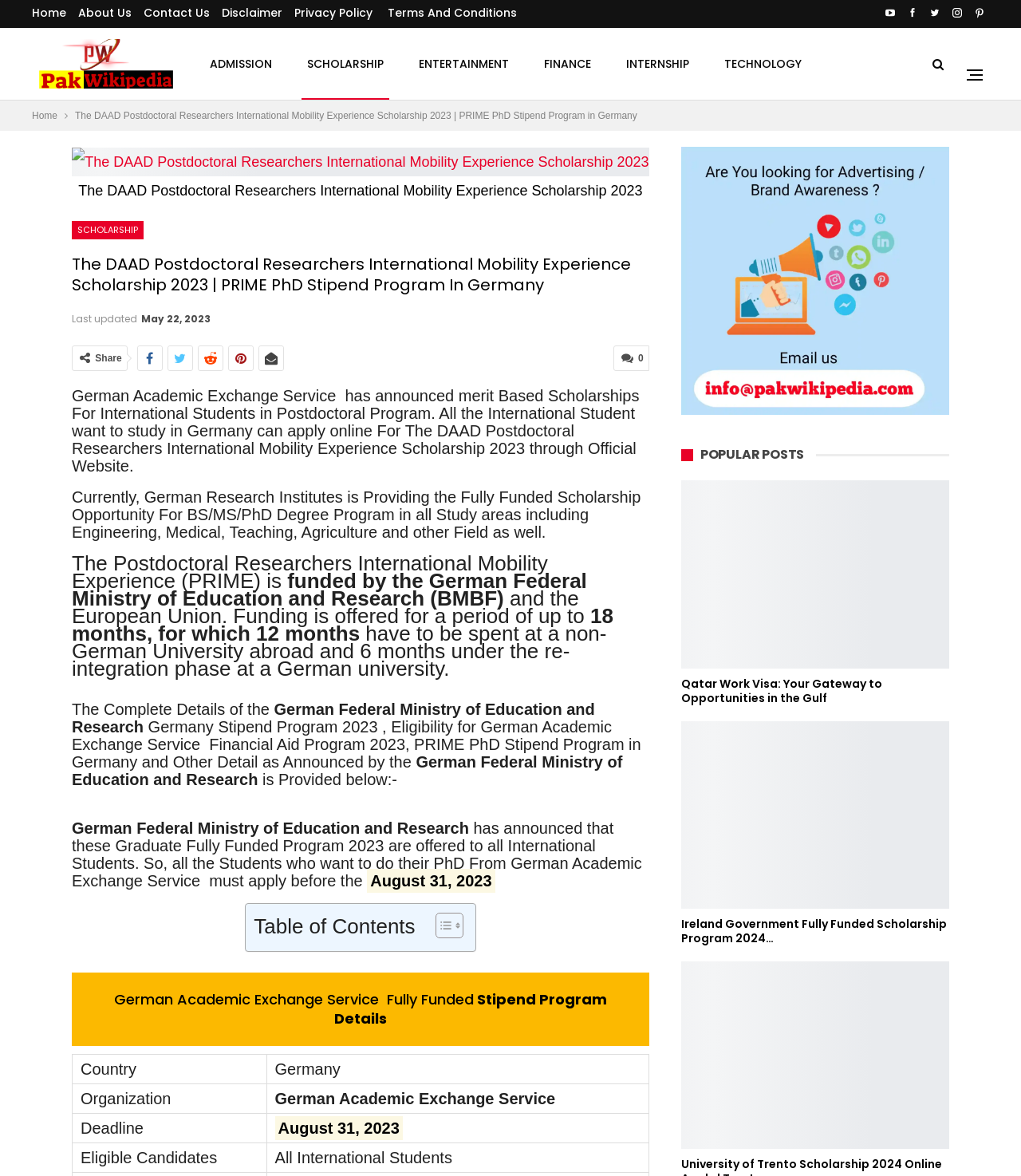Predict the bounding box coordinates for the UI element described as: "Terms and Conditions". The coordinates should be four float numbers between 0 and 1, presented as [left, top, right, bottom].

[0.38, 0.004, 0.506, 0.018]